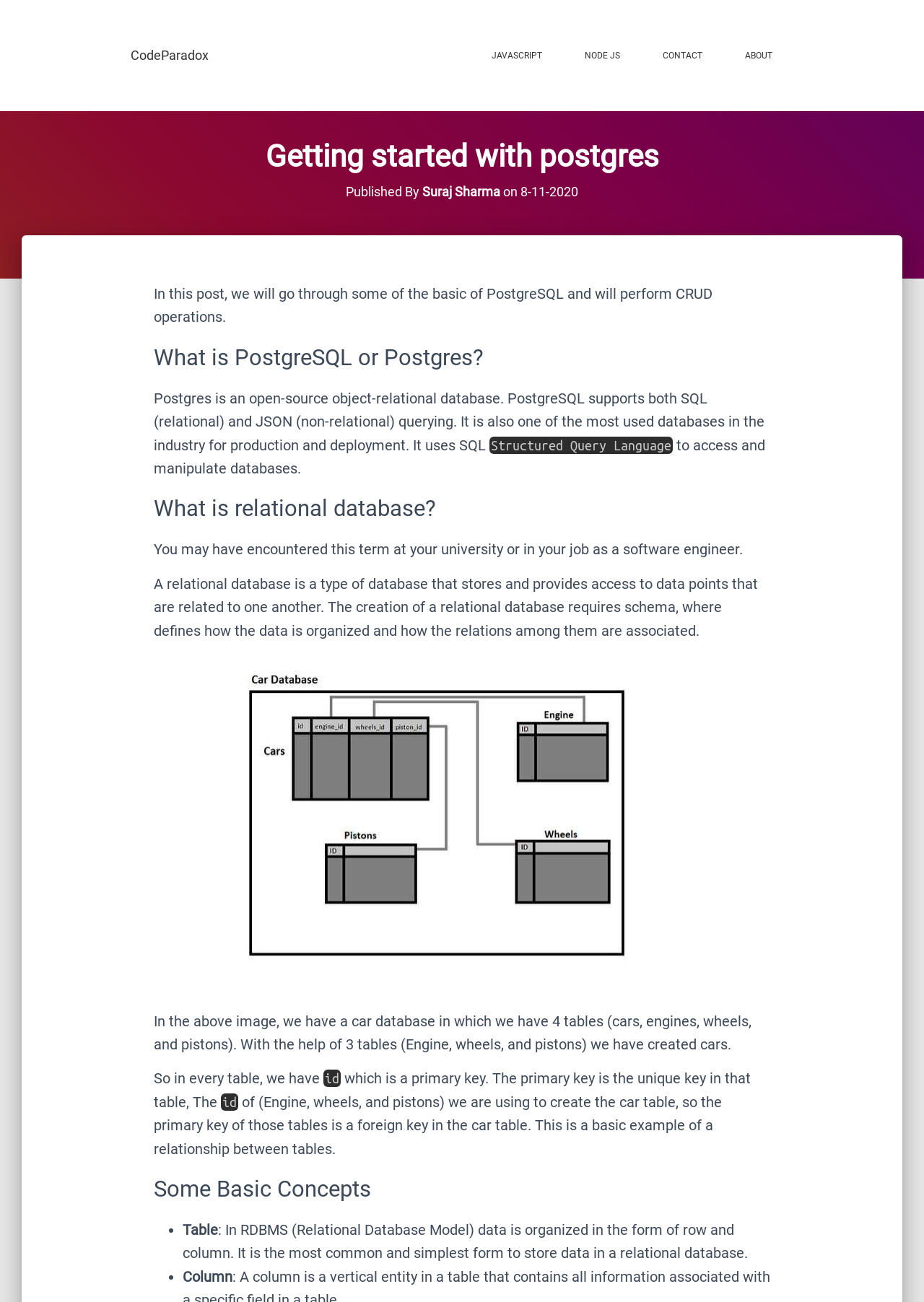Please locate the UI element described by "Node Js" and provide its bounding box coordinates.

[0.632, 0.039, 0.671, 0.046]